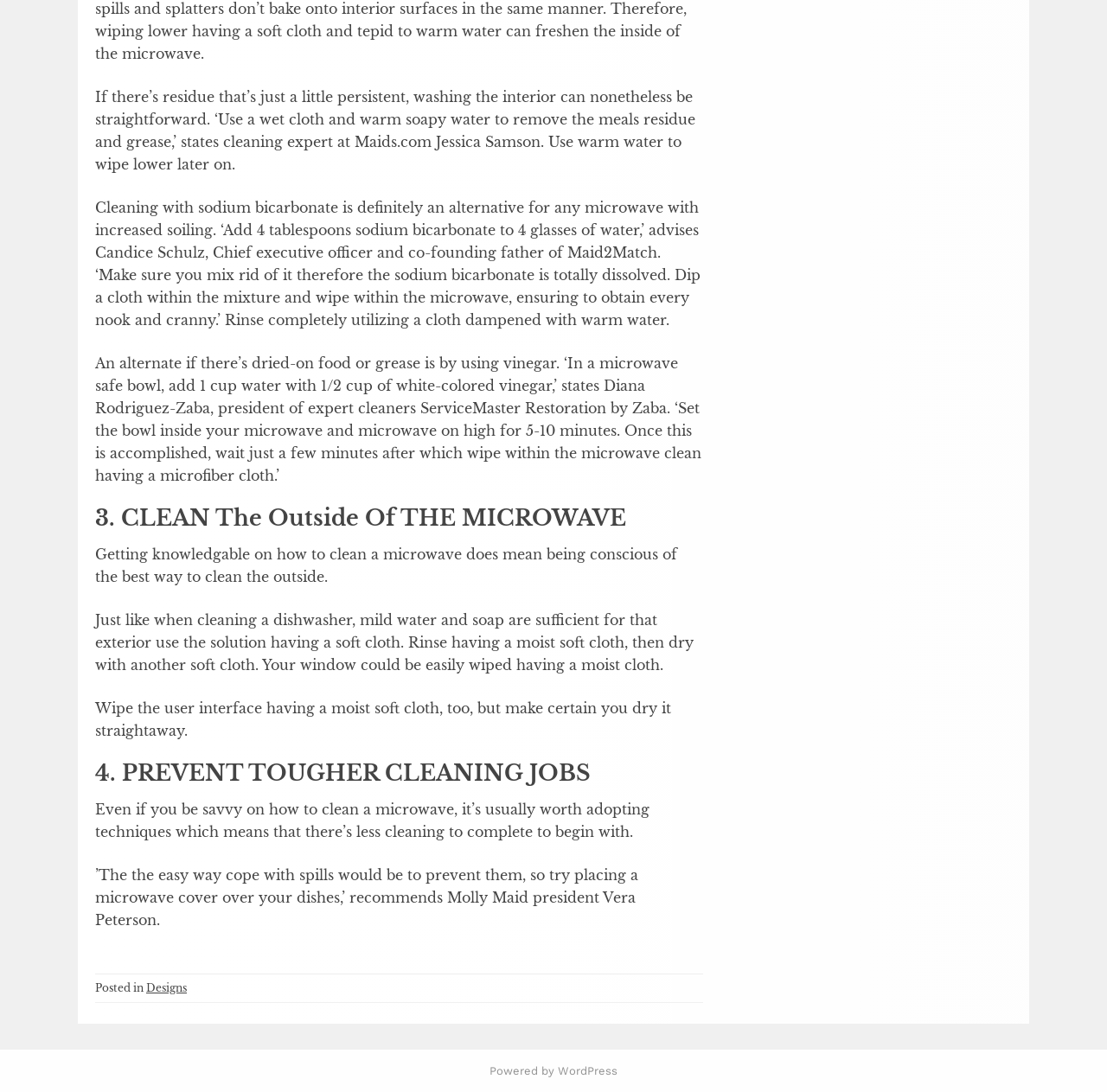For the given element description Designs, determine the bounding box coordinates of the UI element. The coordinates should follow the format (top-left x, top-left y, bottom-right x, bottom-right y) and be within the range of 0 to 1.

[0.132, 0.898, 0.169, 0.91]